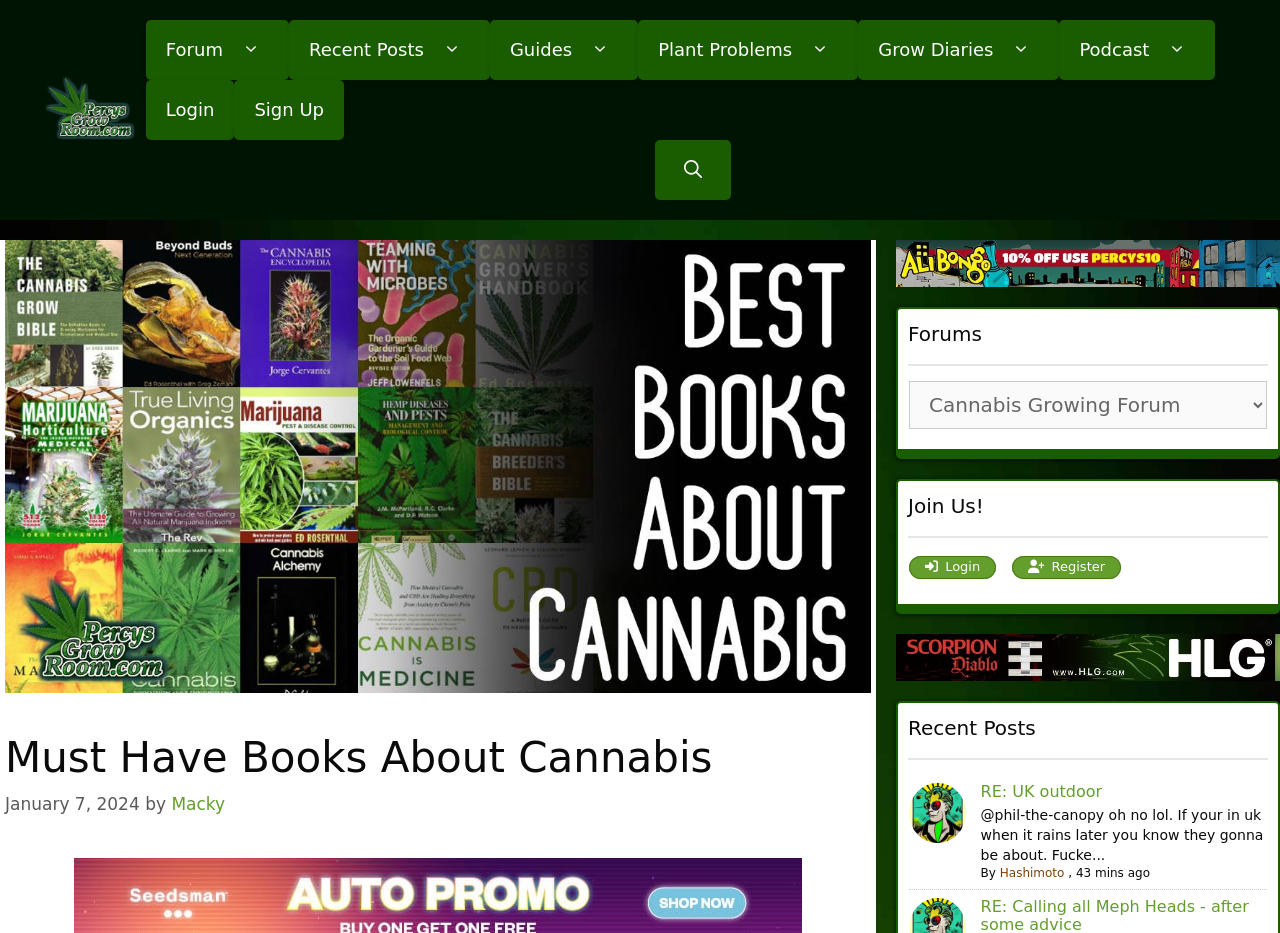Please locate the bounding box coordinates of the element that should be clicked to achieve the given instruction: "Click the 'Forum' link".

[0.114, 0.021, 0.226, 0.086]